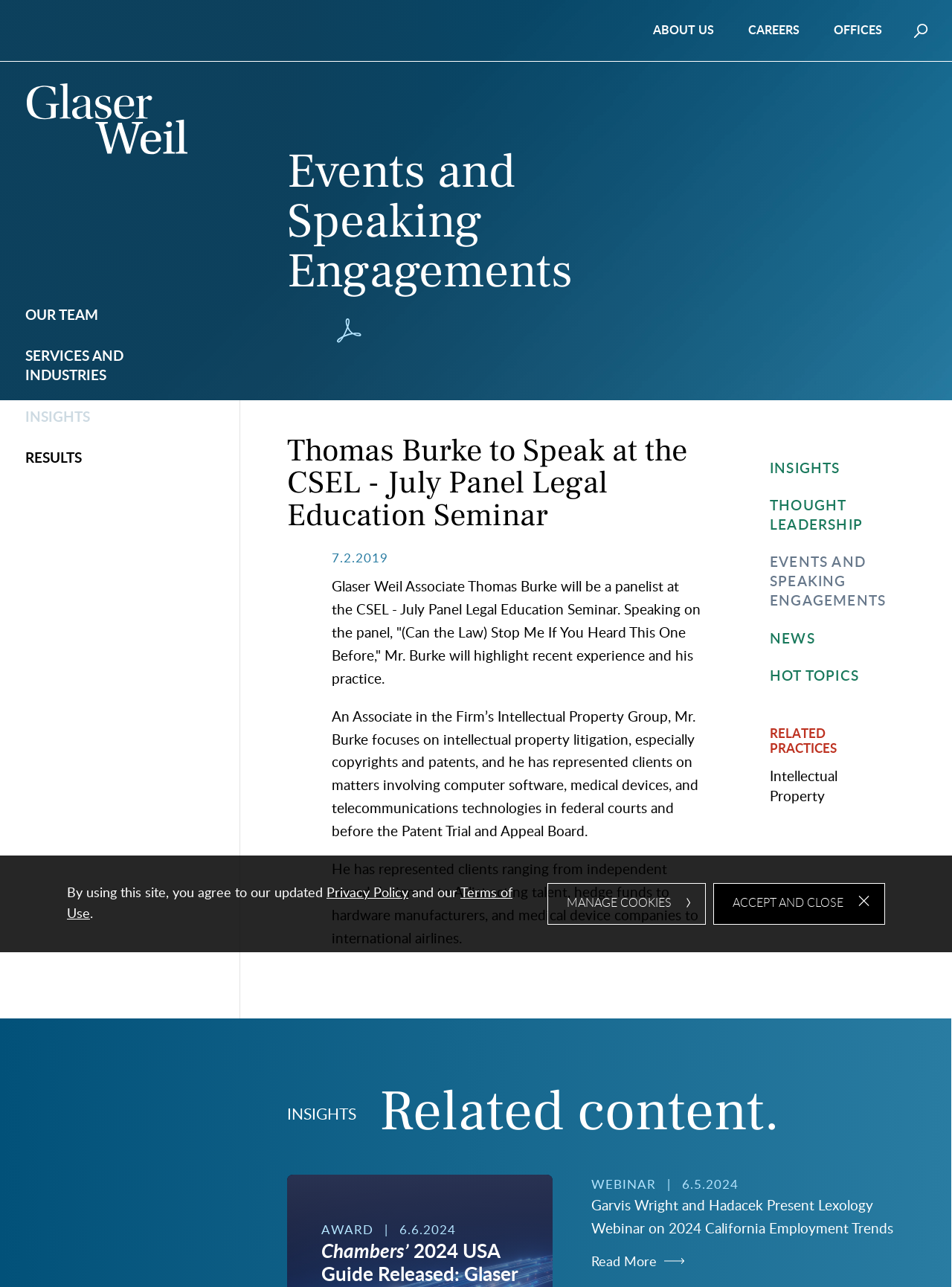Please find the bounding box coordinates of the element's region to be clicked to carry out this instruction: "View Insights".

[0.809, 0.357, 0.94, 0.372]